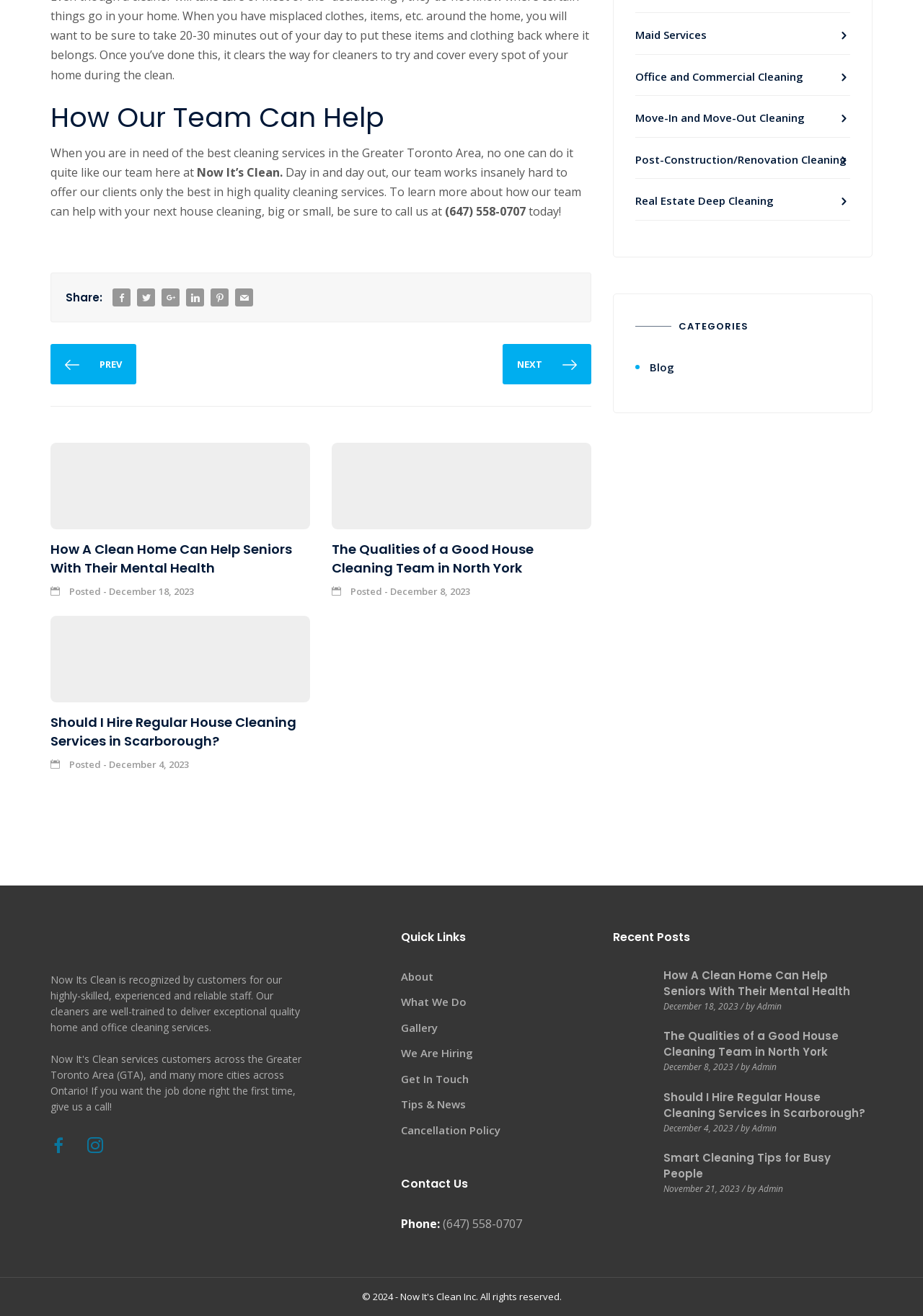What is the name of the company providing cleaning services?
Based on the image, please offer an in-depth response to the question.

I found the company name by looking at the logo at the top of the page, which says 'Now Its Clean Logo Light', and also by reading the text that says 'Now It’s Clean.'.